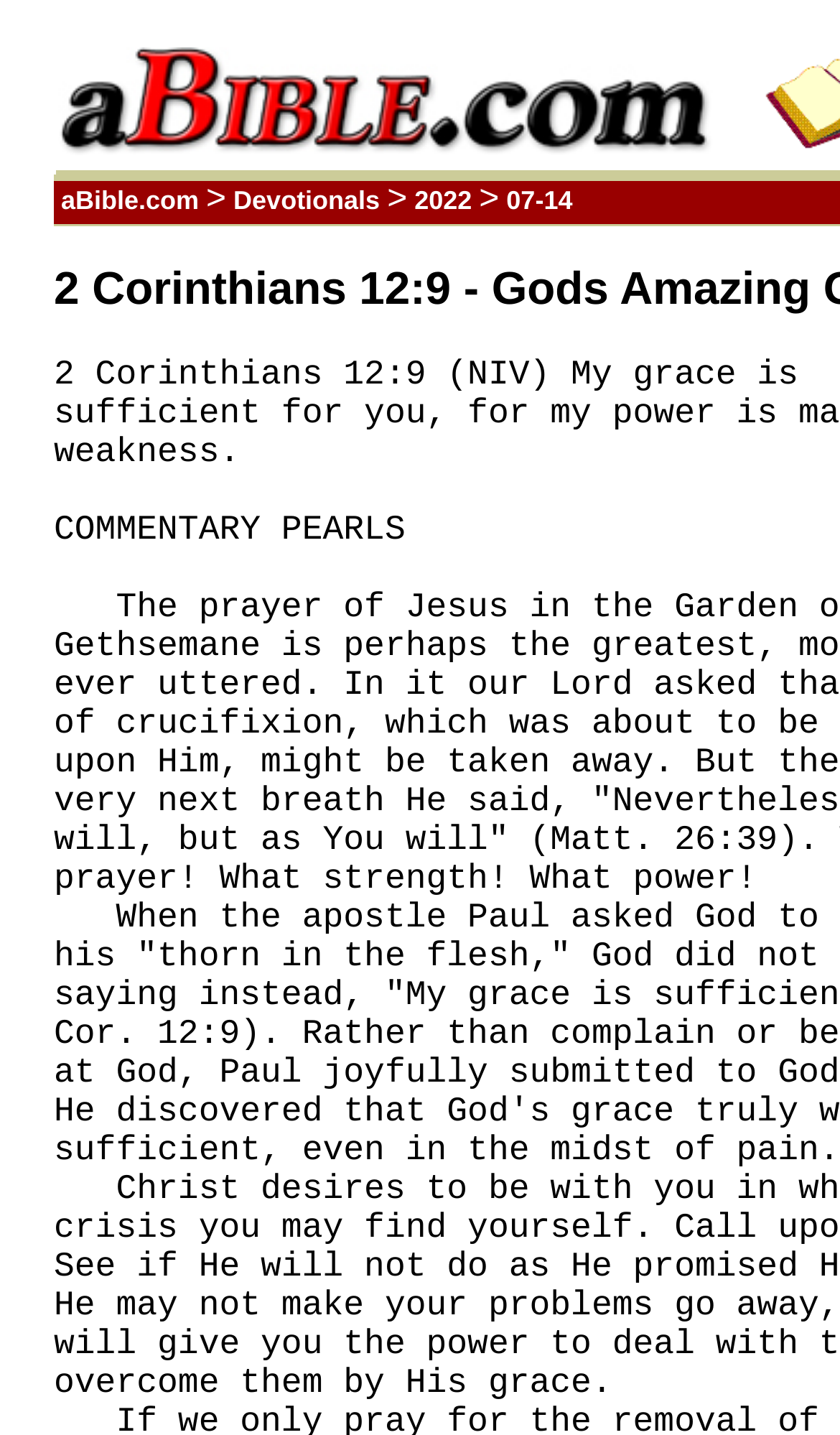Please provide a short answer using a single word or phrase for the question:
What is the website's name?

aBible.com